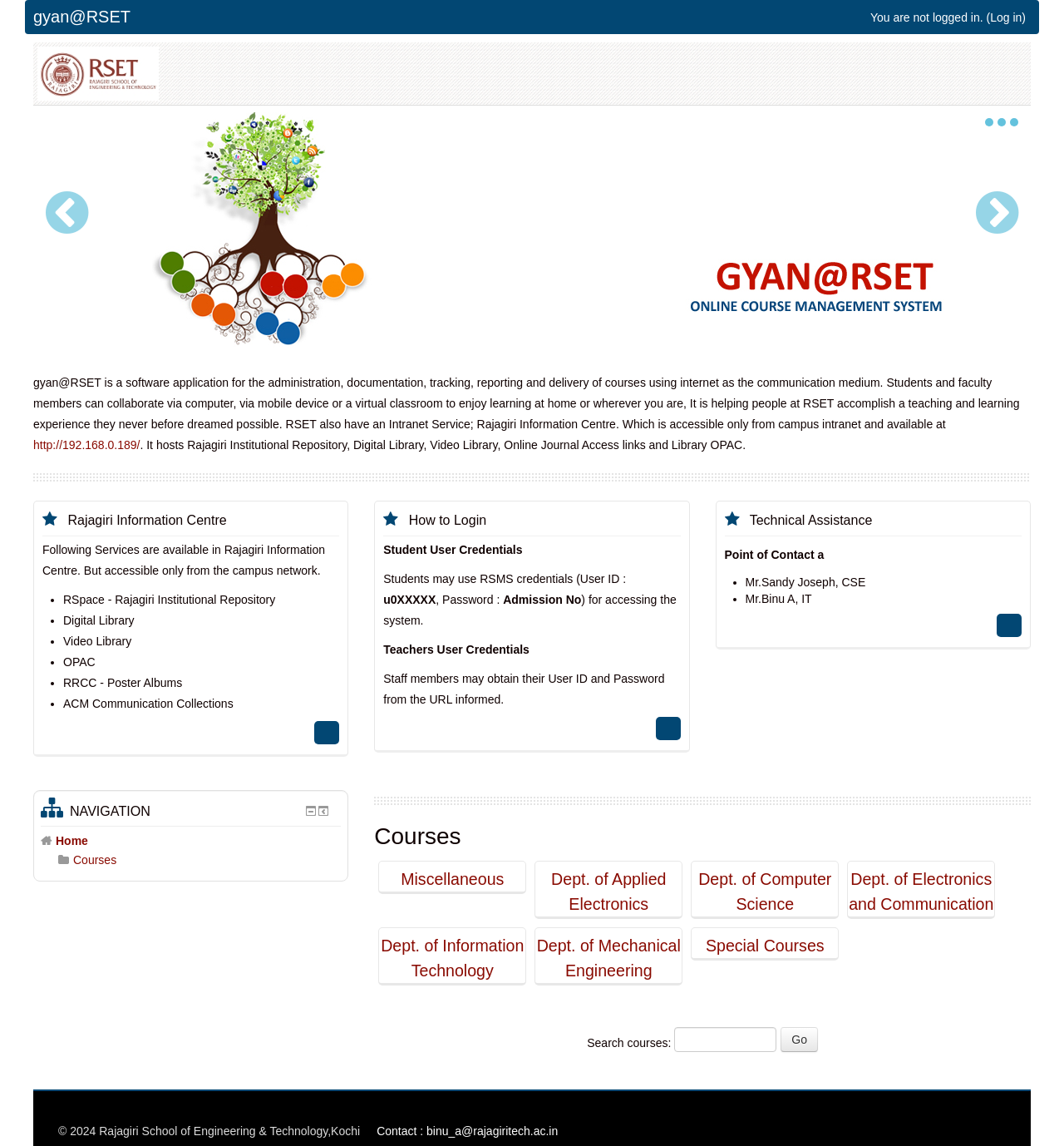Locate the bounding box coordinates of the area where you should click to accomplish the instruction: "Go to Home".

[0.035, 0.041, 0.889, 0.088]